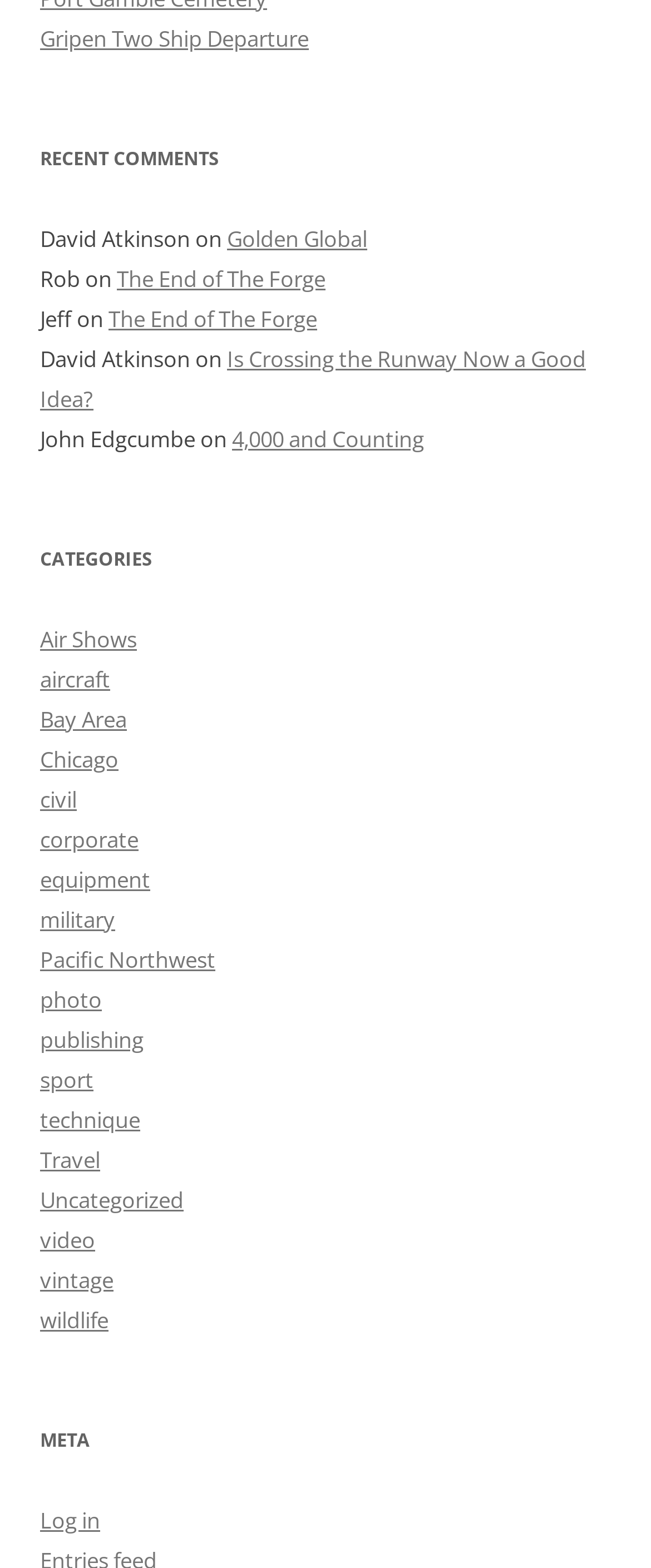Find the bounding box coordinates for the area you need to click to carry out the instruction: "Read The End of The Forge". The coordinates should be four float numbers between 0 and 1, indicated as [left, top, right, bottom].

[0.179, 0.168, 0.5, 0.187]